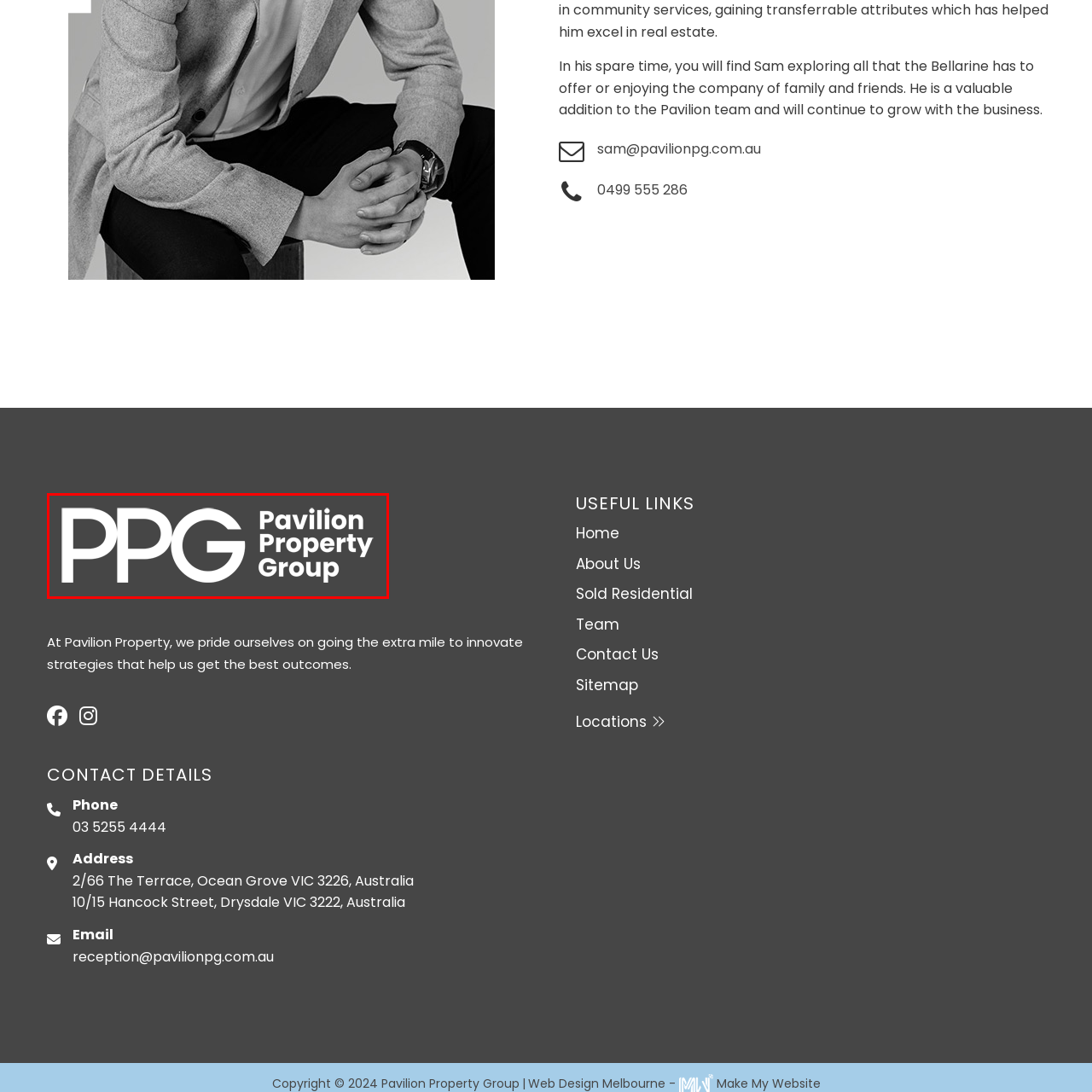Refer to the image within the red outline and provide a one-word or phrase answer to the question:
What is the background color of the logo?

Dark